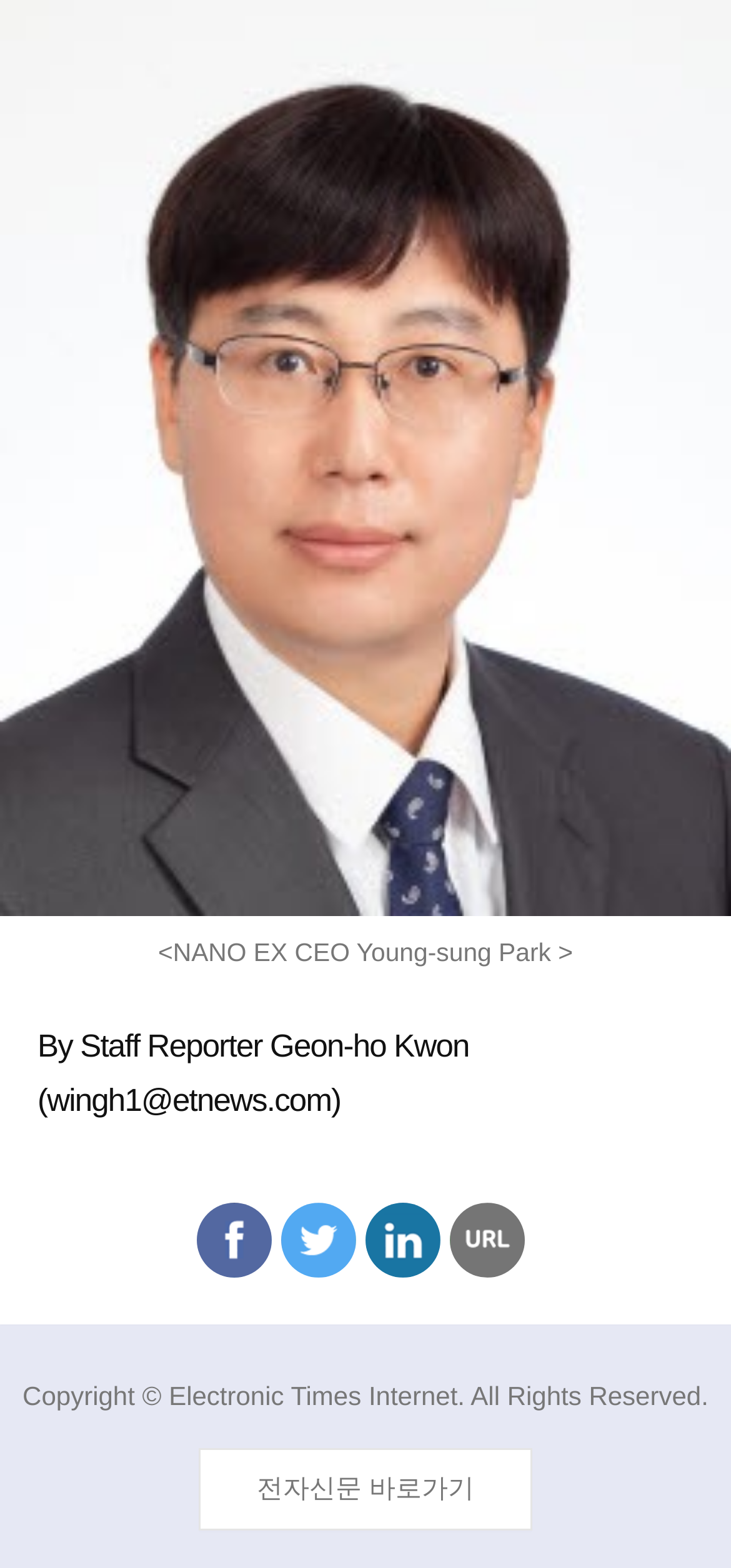Find the bounding box of the UI element described as: "전자신문 바로가기". The bounding box coordinates should be given as four float values between 0 and 1, i.e., [left, top, right, bottom].

[0.272, 0.924, 0.728, 0.977]